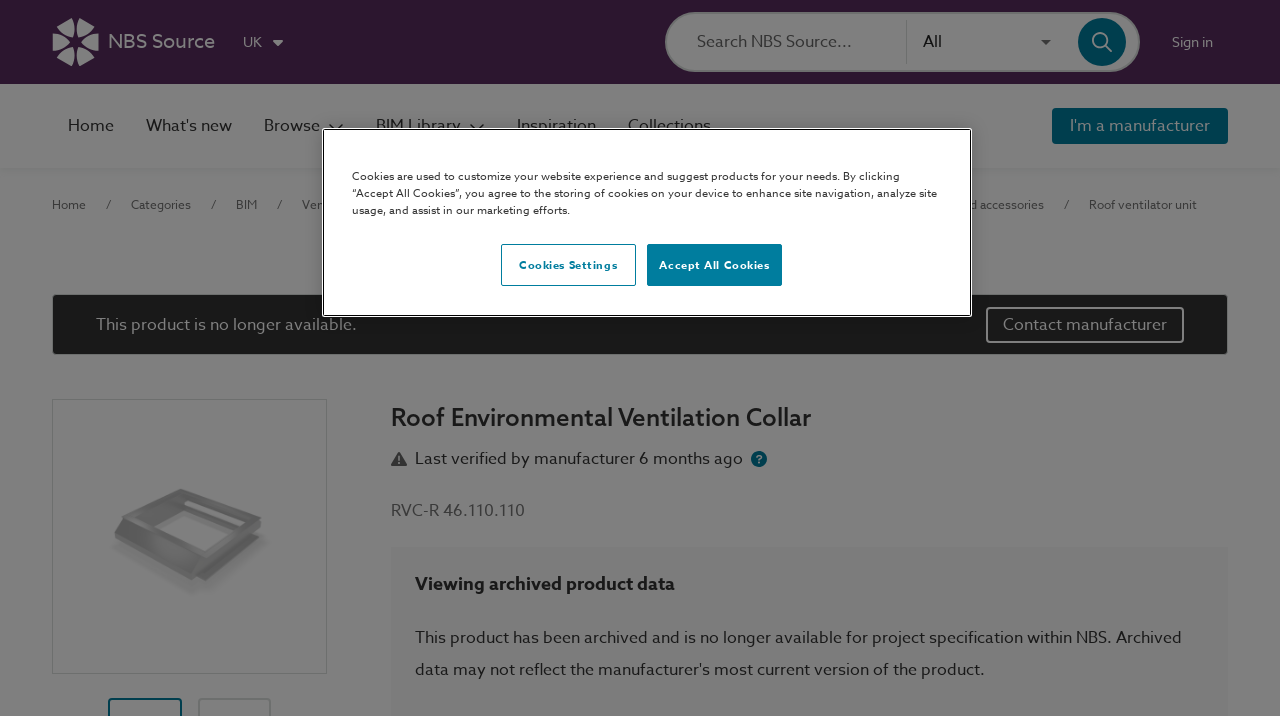Create a detailed description of the webpage's content and layout.

The webpage is about a specific product, the "Roof Environmental Ventilation Collar" from the NBS BIM Library. At the top left, there is a link to "NBS Source" and a button to choose a locale, with the current selection being "UK". Next to it, there is a search bar with a combobox to select the search scope. A "Search" button is located to the right of the search bar.

Below the search bar, there is a main navigation menu with links to "Home", "What's new", "Browse", "BIM Library", "Inspiration", and "Collections". On the right side, there are buttons to "Sign in" and a link for manufacturers.

The main content of the page is divided into two sections. On the left, there is a breadcrumb navigation menu with links to categories, including "BIM", "Ventilation, air conditioning and space heating", "Ventilation and ducting", and "Fixed roof ventilators, terminals and accessories". The last link in the breadcrumb menu is to the current product, "Roof ventilator unit".

On the right side, there is a product description section. It starts with a heading "Roof Environmental Ventilation Collar" and a button to "Contact manufacturer". Below it, there is an image of the product, which can be viewed in a lightbox. The product description includes a note that the product is no longer available. There is also information about the product's verification status, with a button to view more details.

Further down, there is a section with a heading "Viewing archived product data". At the bottom of the page, there is a cookie banner with a message about the use of cookies and buttons to accept all cookies or customize cookie settings.